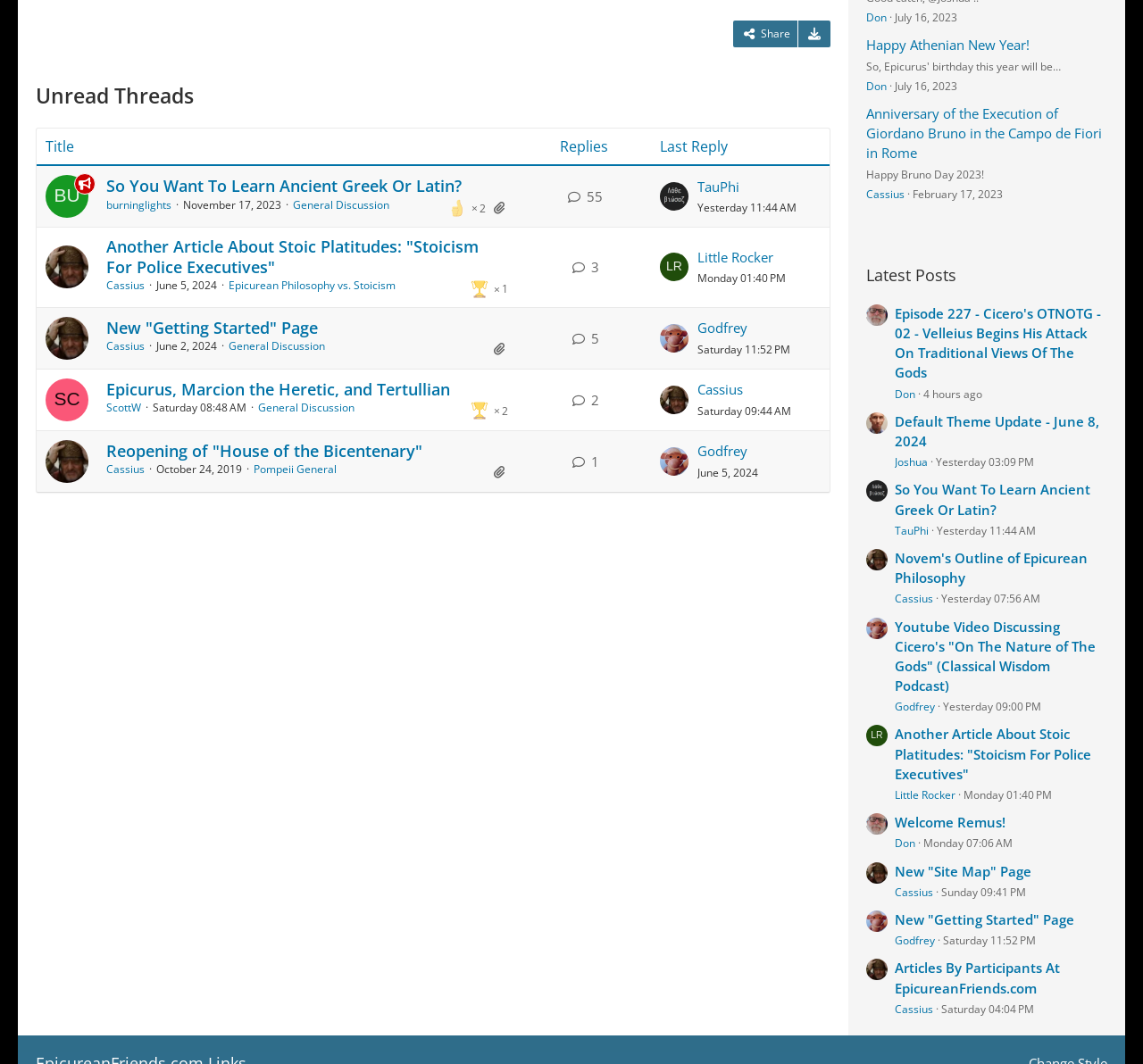Specify the bounding box coordinates of the area to click in order to follow the given instruction: "Check the replies of the thread 'Epicurus, Marcion the Heretic, and Tertullian'."

[0.498, 0.367, 0.517, 0.384]